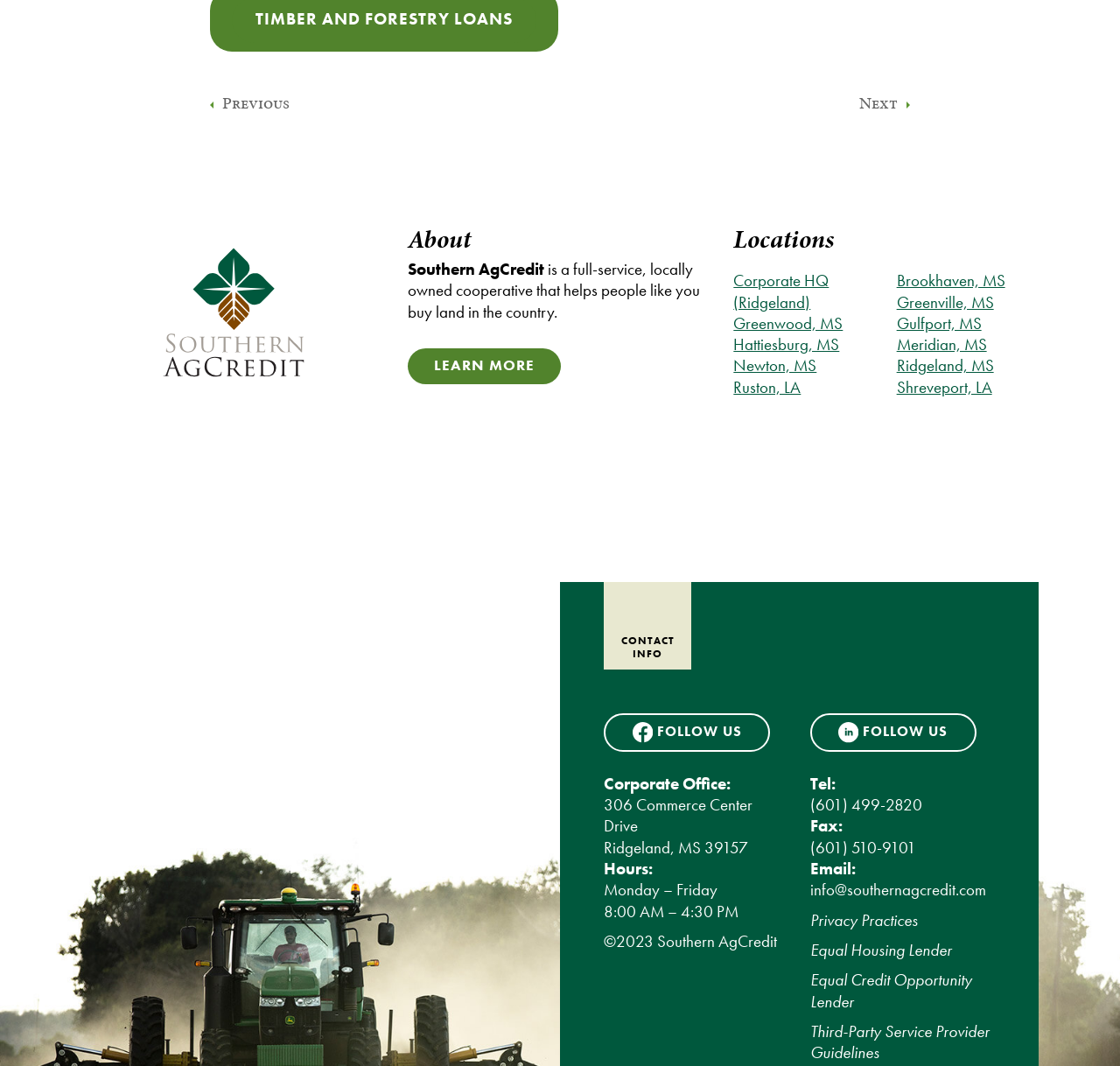Select the bounding box coordinates of the element I need to click to carry out the following instruction: "Follow Southern AgCredit on Facebook".

[0.539, 0.669, 0.688, 0.705]